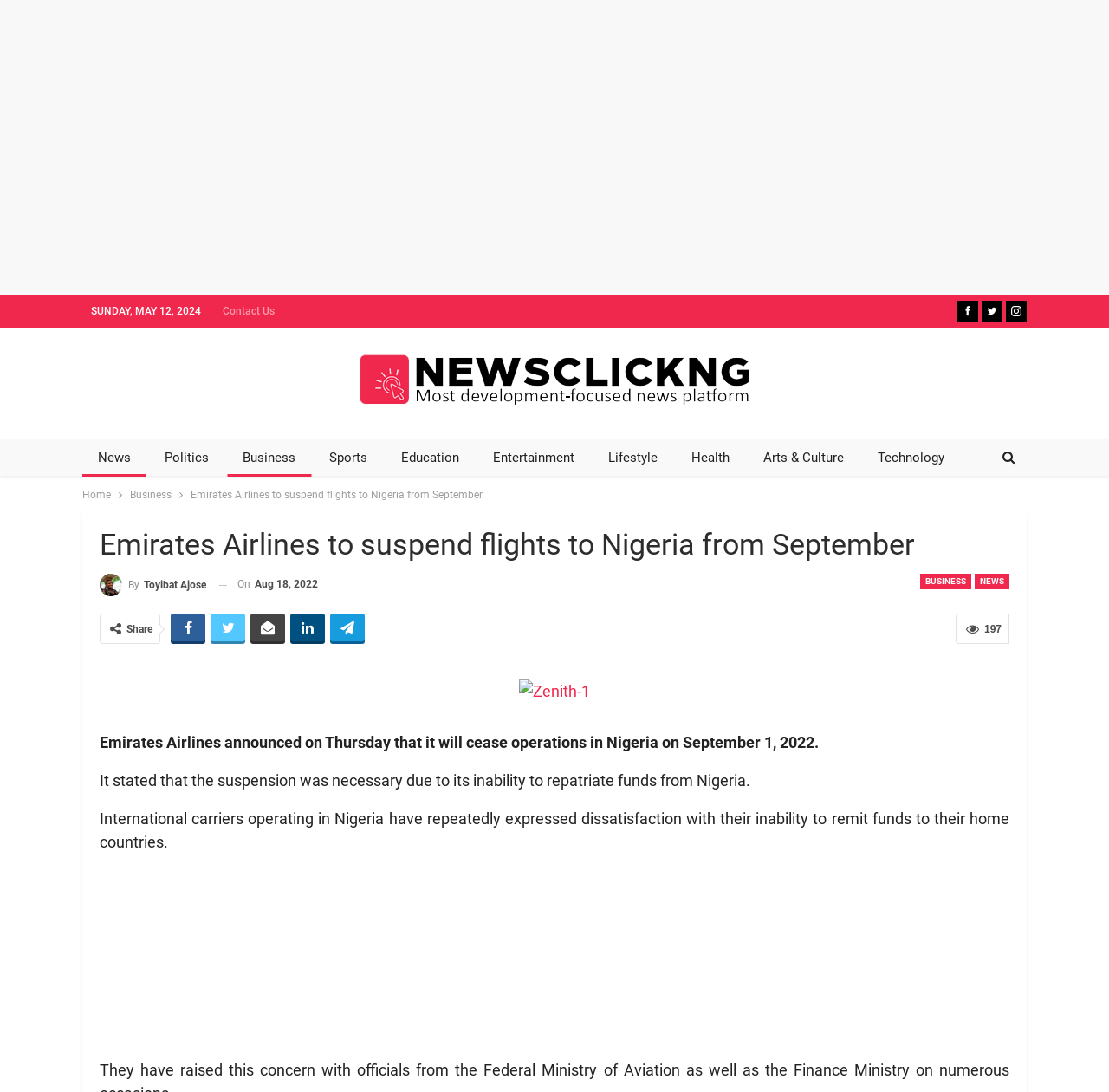Predict the bounding box coordinates of the area that should be clicked to accomplish the following instruction: "Go to the 'Business' section". The bounding box coordinates should consist of four float numbers between 0 and 1, i.e., [left, top, right, bottom].

[0.205, 0.402, 0.28, 0.437]